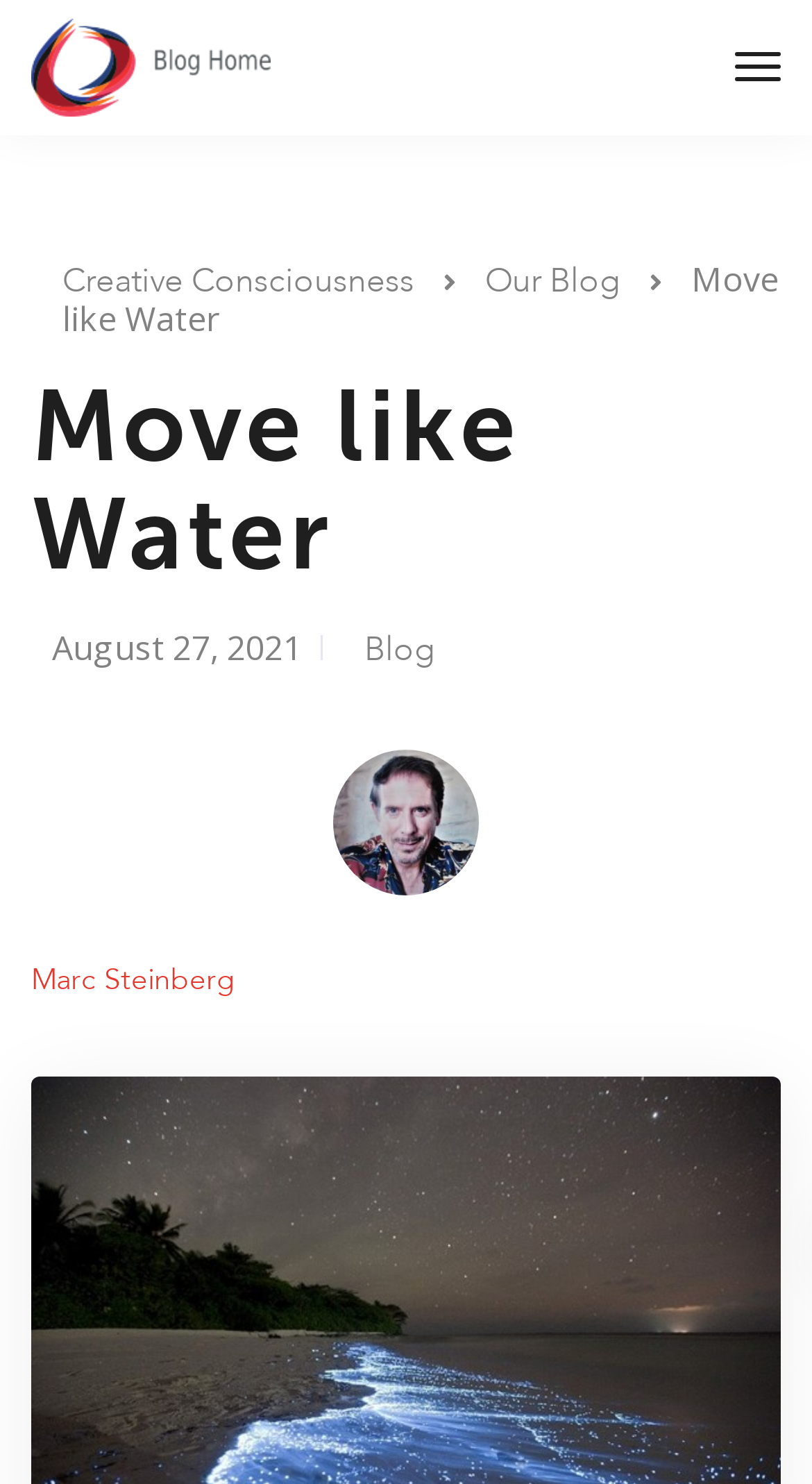Please respond in a single word or phrase: 
How many images are there on the page?

2